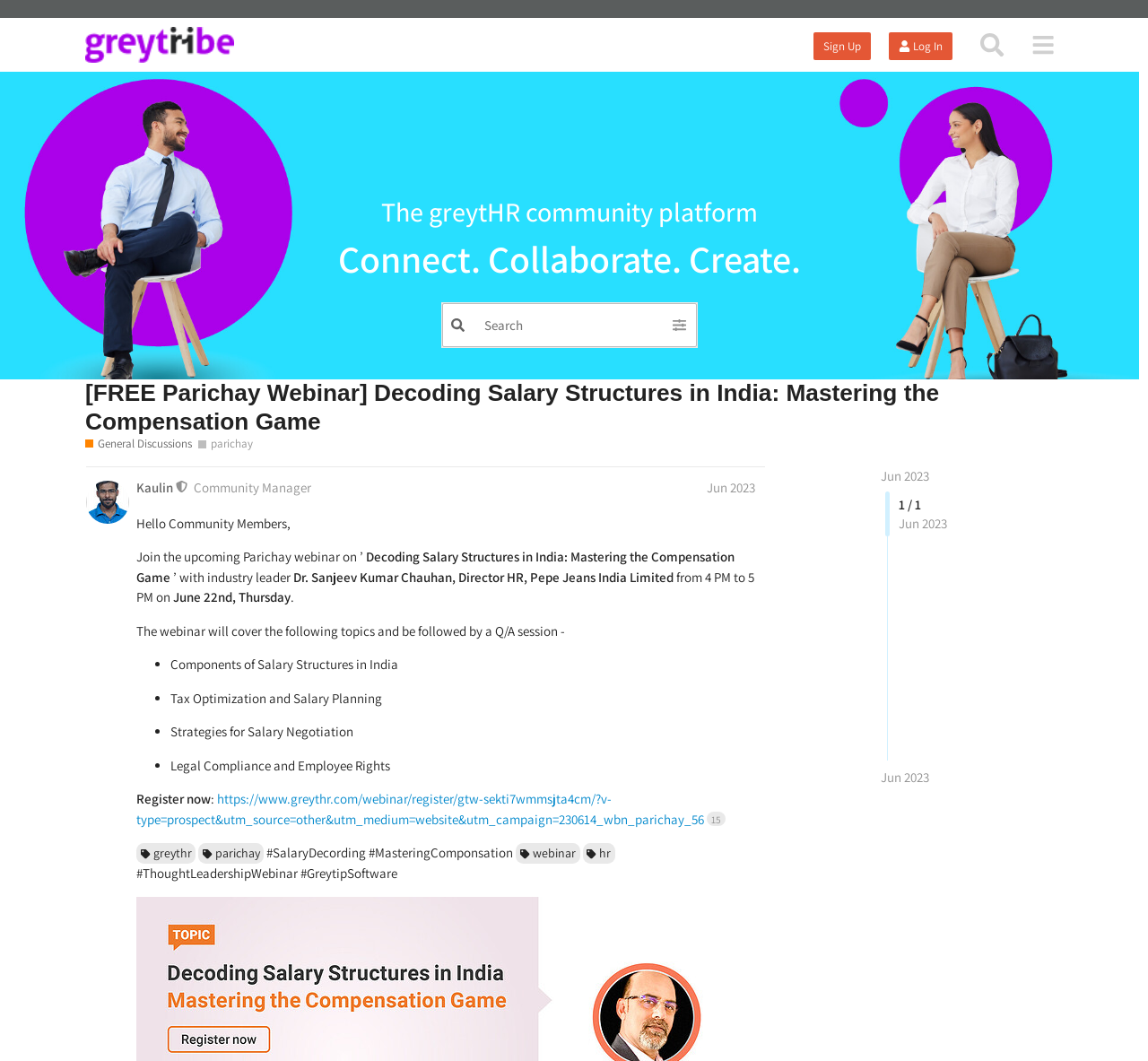What is the time of the webinar?
Using the visual information, reply with a single word or short phrase.

4 PM to 5 PM